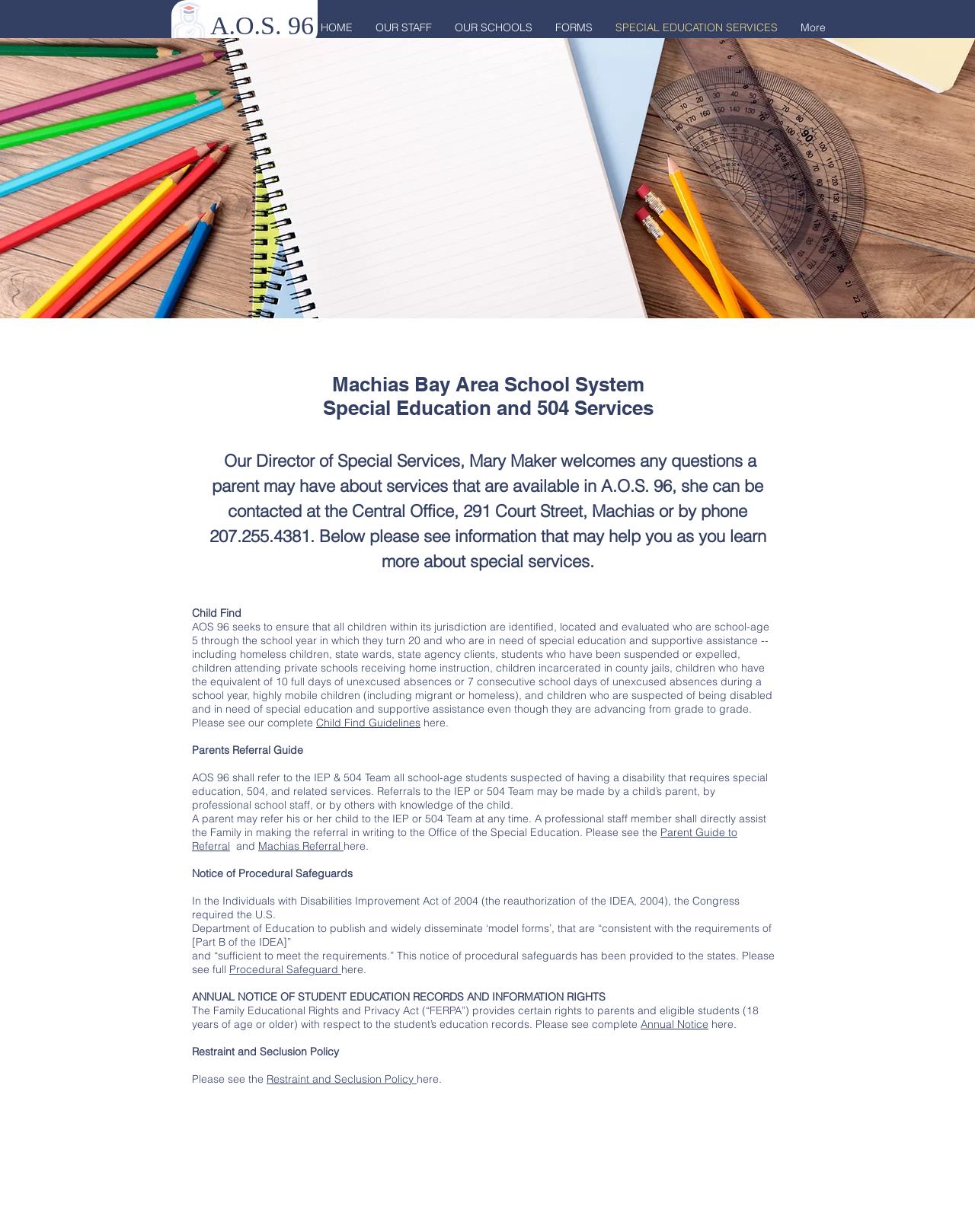What is the name of the school system?
Use the information from the screenshot to give a comprehensive response to the question.

I found the answer by looking at the heading 'Machias Bay Area School System Special Education and 504 Services' which is a prominent element on the webpage, indicating that it is the name of the school system.